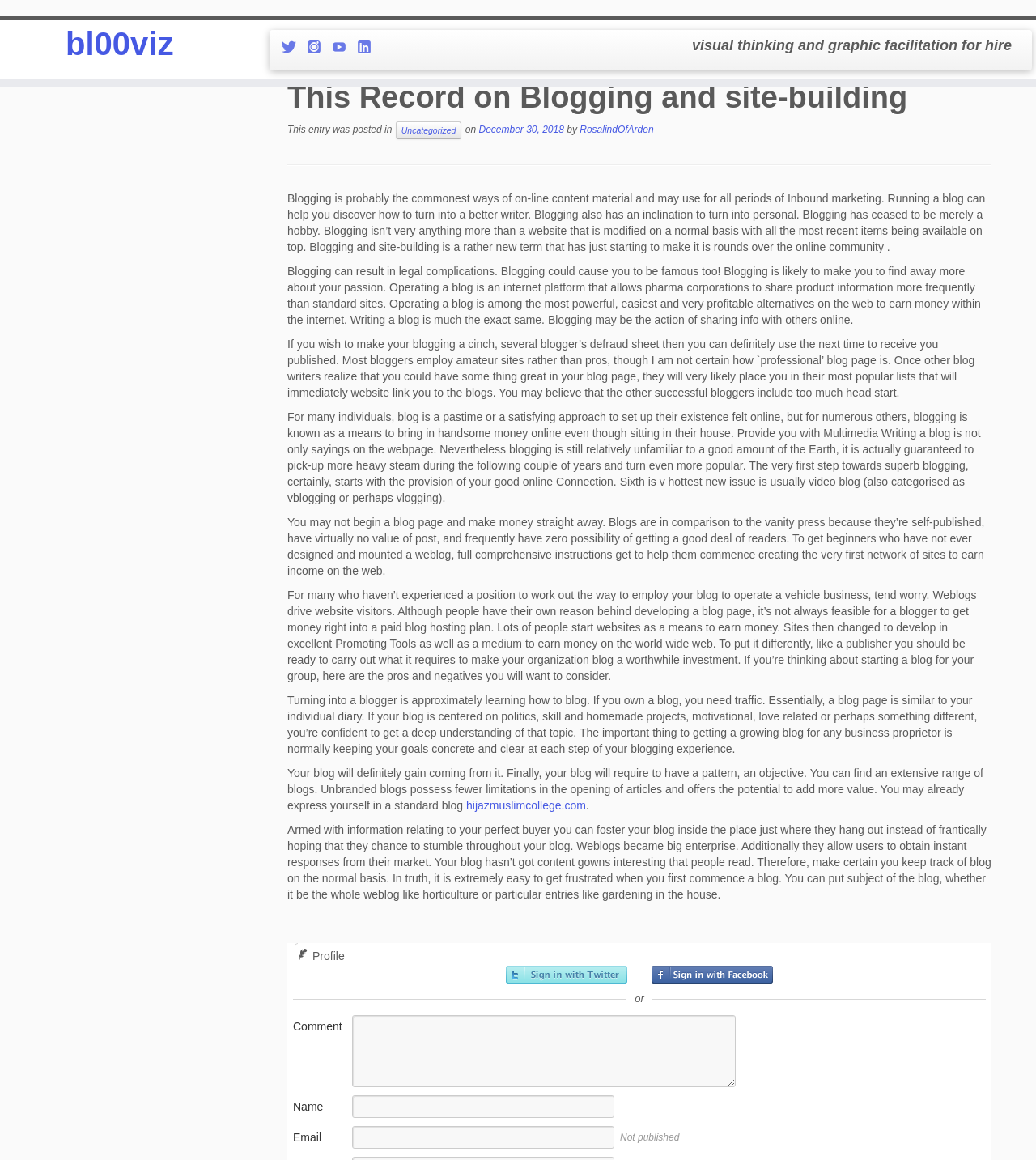Provide a brief response to the question below using a single word or phrase: 
What is the date of the blog post?

December 30, 2018